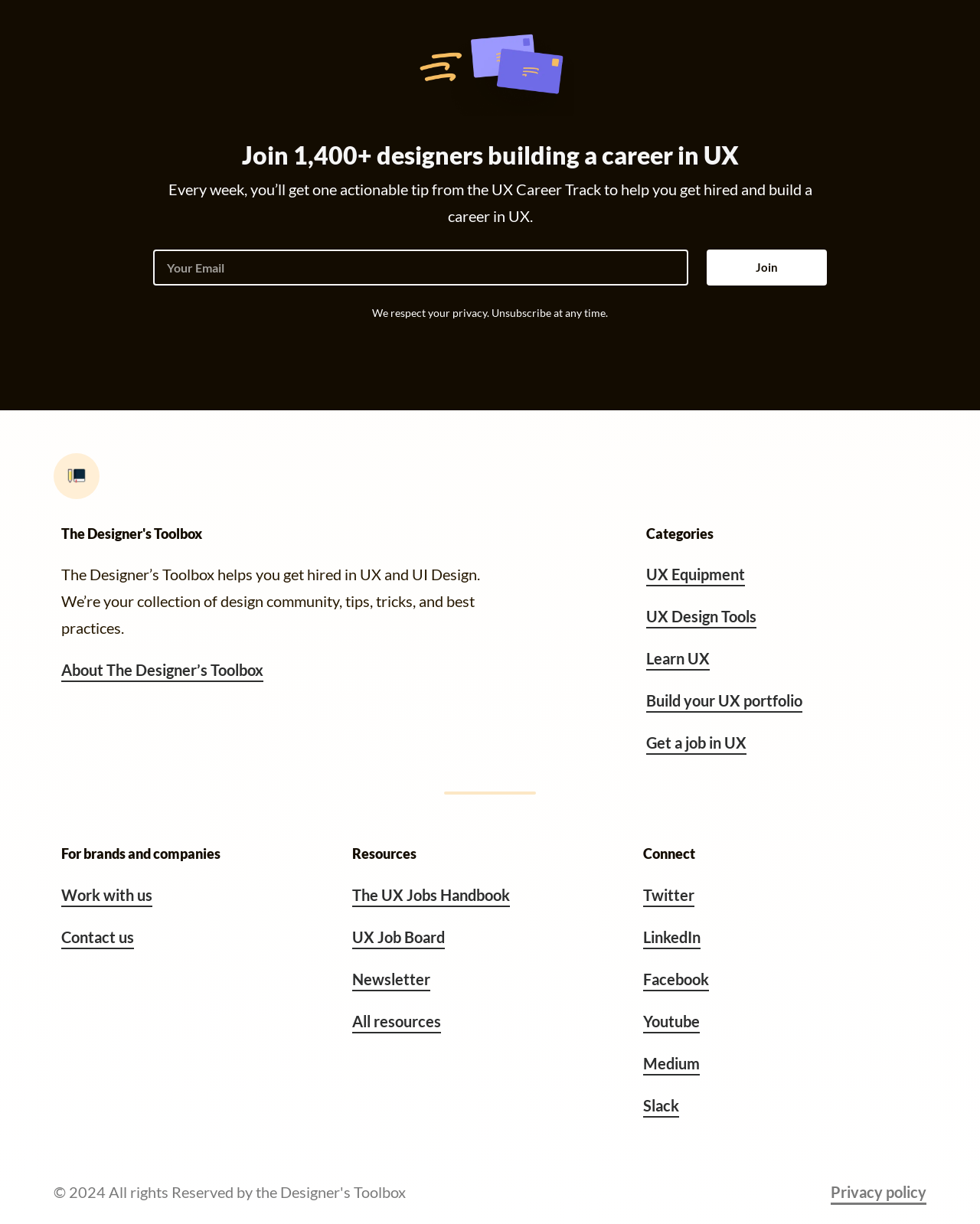What can you unsubscribe from?
Based on the image content, provide your answer in one word or a short phrase.

Newsletter